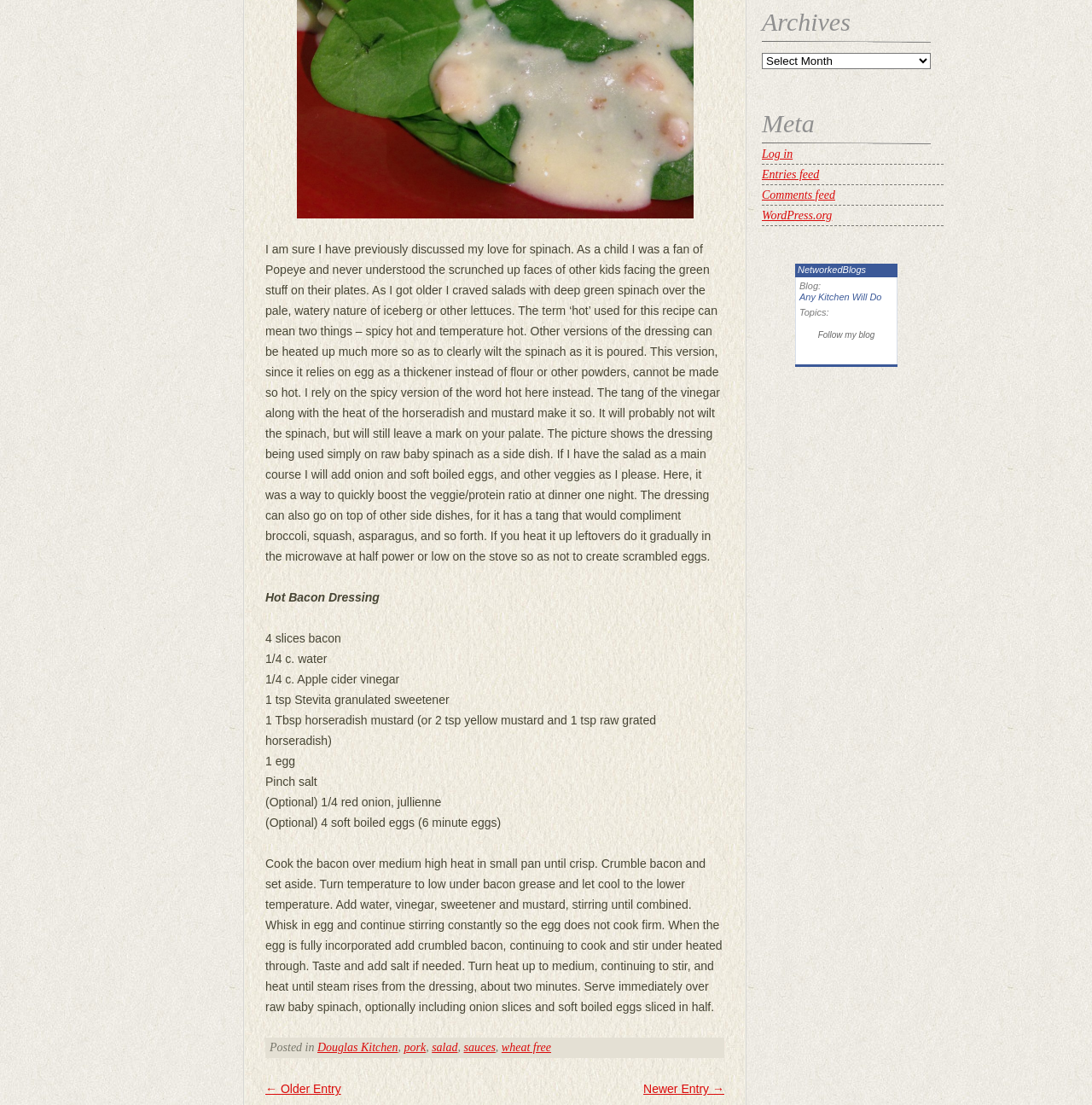Identify the bounding box coordinates for the UI element described as: "salad".

[0.395, 0.942, 0.419, 0.954]